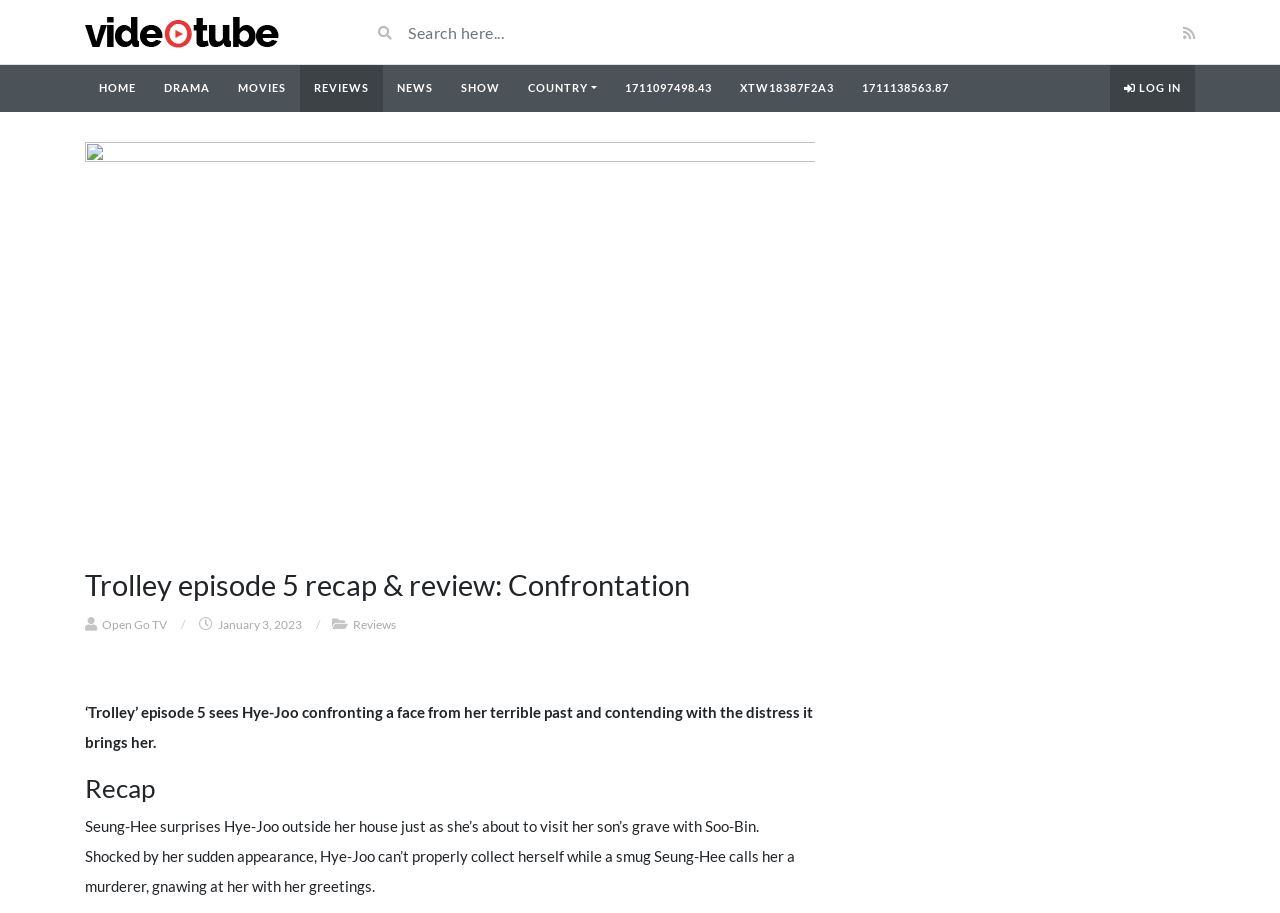What is the category of the webpage?
Provide a detailed and extensive answer to the question.

I determined the answer by looking at the link element 'Reviews' which is located near the top of the webpage and suggests that the webpage is a review of a TV show episode.